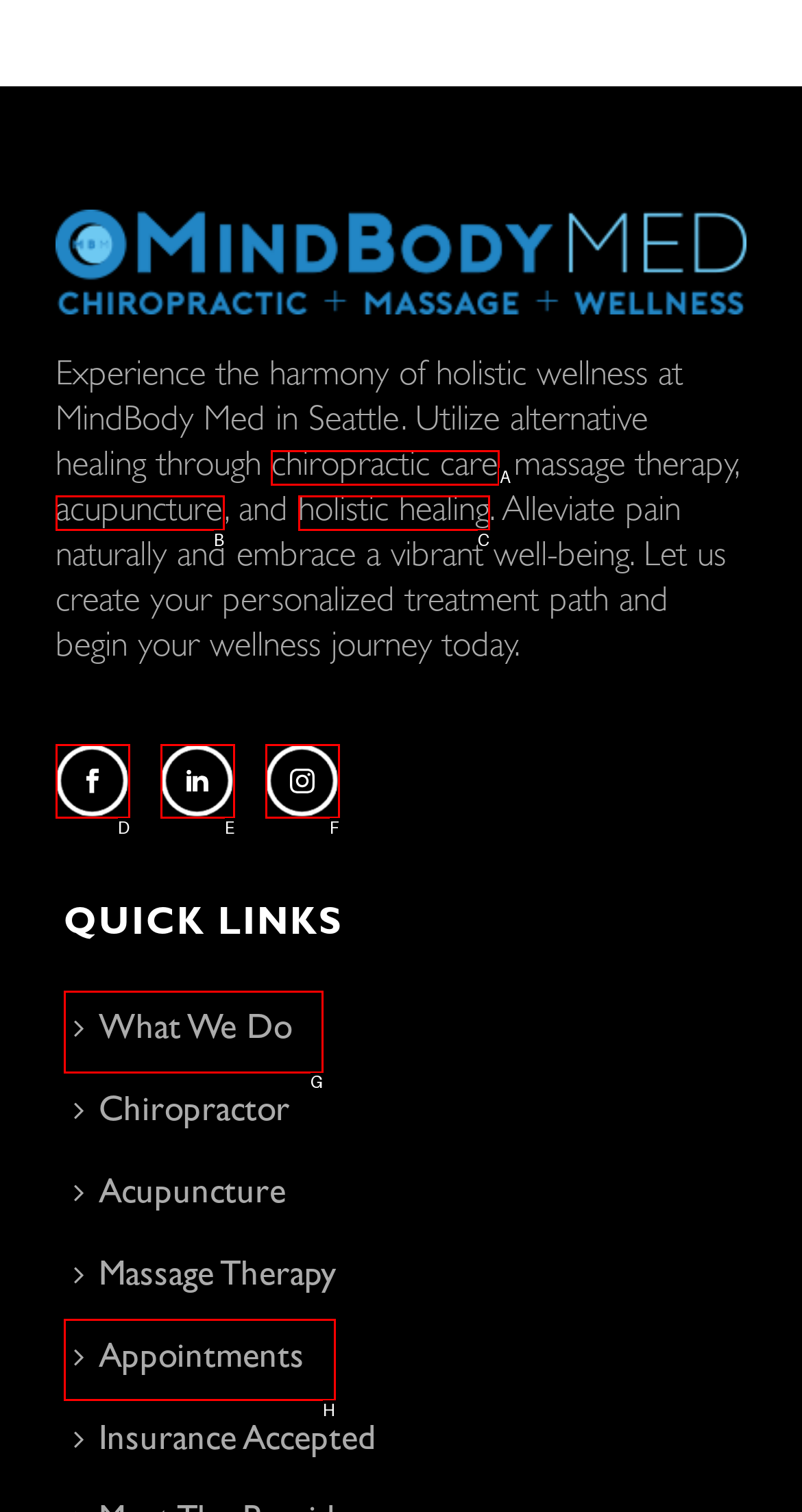Figure out which option to click to perform the following task: Learn about chiropractic care
Provide the letter of the correct option in your response.

A